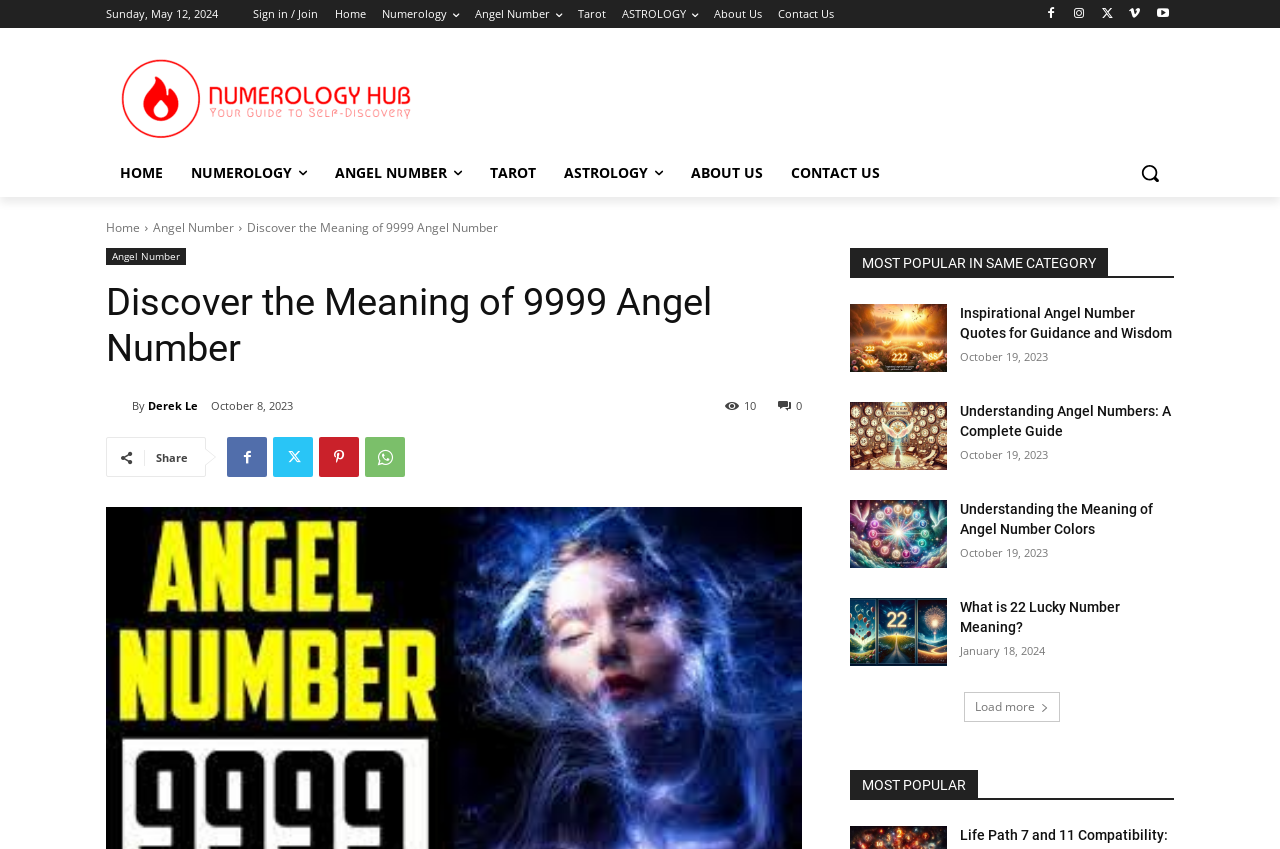What is the date displayed at the top of the webpage?
Based on the image, please offer an in-depth response to the question.

The date is displayed at the top of the webpage, which is a common practice to show the current date. The date is 'Sunday, May 12, 2024'.